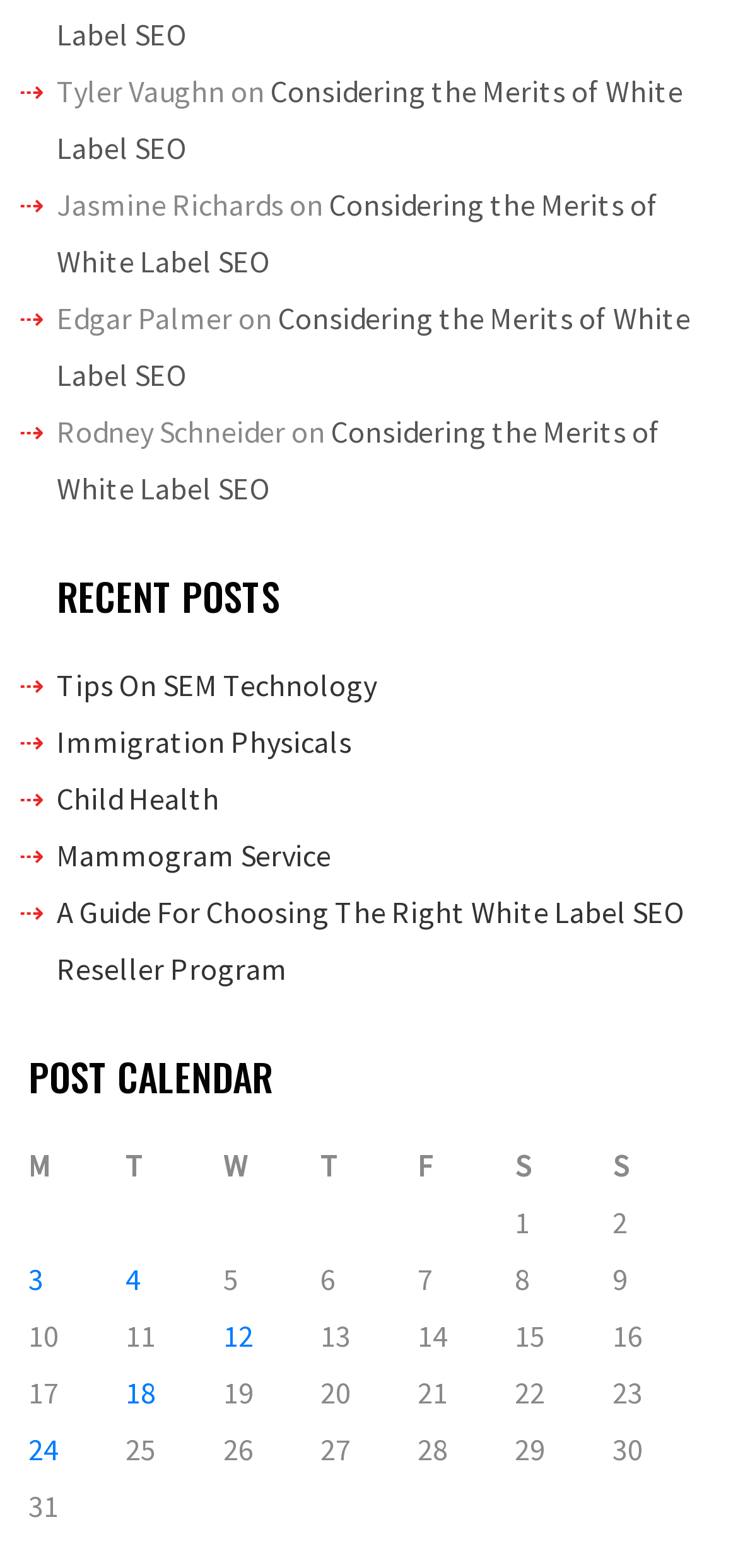Please respond to the question with a concise word or phrase:
What is the purpose of the post calendar?

To show posts by date